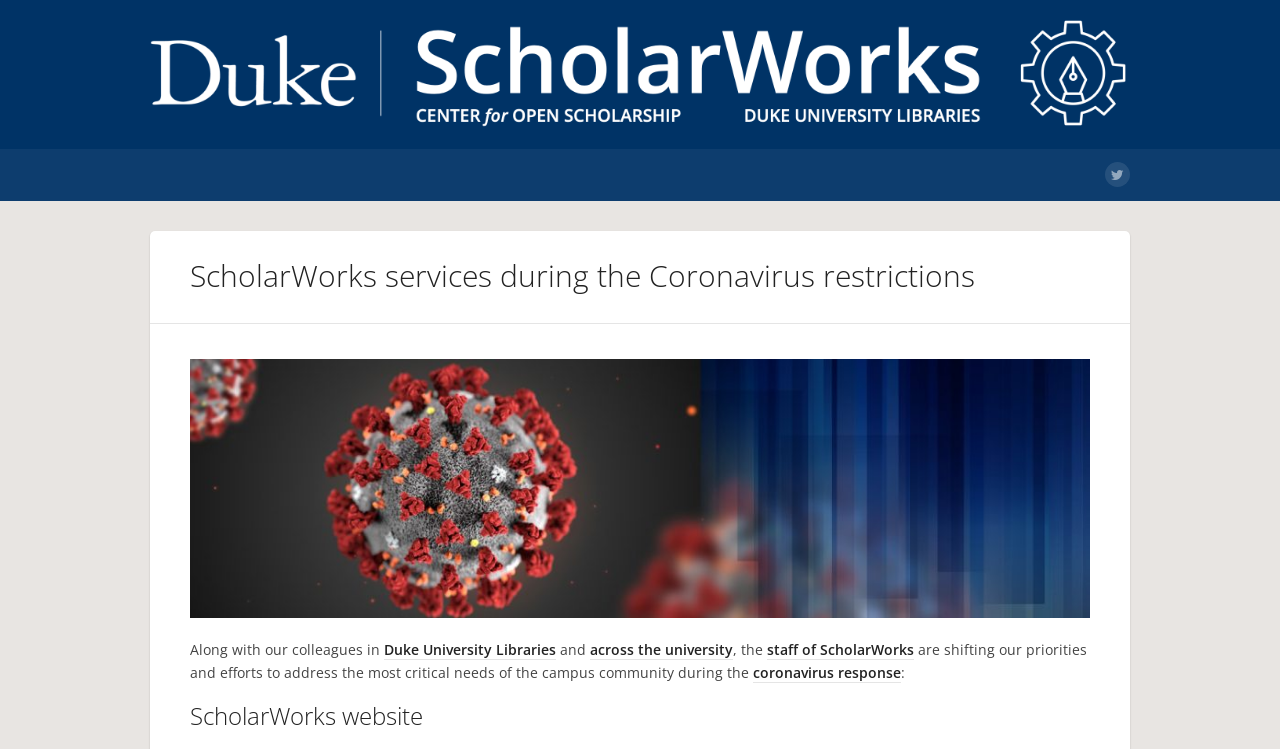Given the webpage screenshot and the description, determine the bounding box coordinates (top-left x, top-left y, bottom-right x, bottom-right y) that define the location of the UI element matching this description: across the university

[0.461, 0.854, 0.573, 0.881]